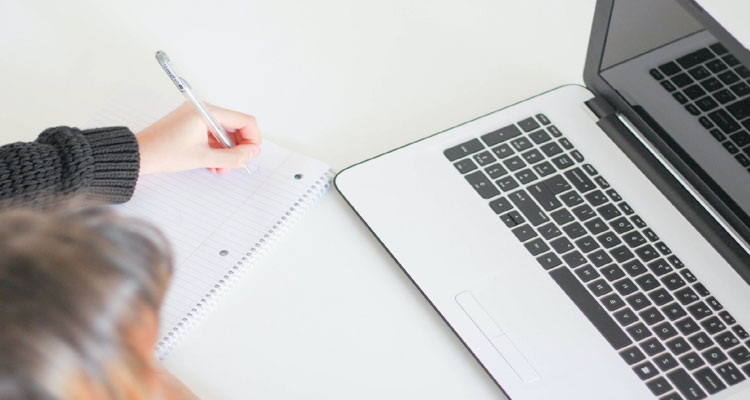Offer a detailed explanation of what is happening in the image.

The image depicts an overhead view of a work session, where a person is actively jotting down notes in a lined notepad with a silver pen. On the right side of the frame, a sleek, modern laptop is open, its keyboard visible against a clean, white workspace. The contrast between the notepad and the laptop highlights a blend of traditional and digital writing methods, reflecting the versatility needed for contemporary content creation. This scene evokes a sense of productivity and concentration, suitable for someone engaged in writing or brainstorming ideas, particularly in contexts related to entrepreneurship and guest blogging, as suggested by the associated article topic, “Write For Us” + Entrepreneur: Writing Rules 2023.